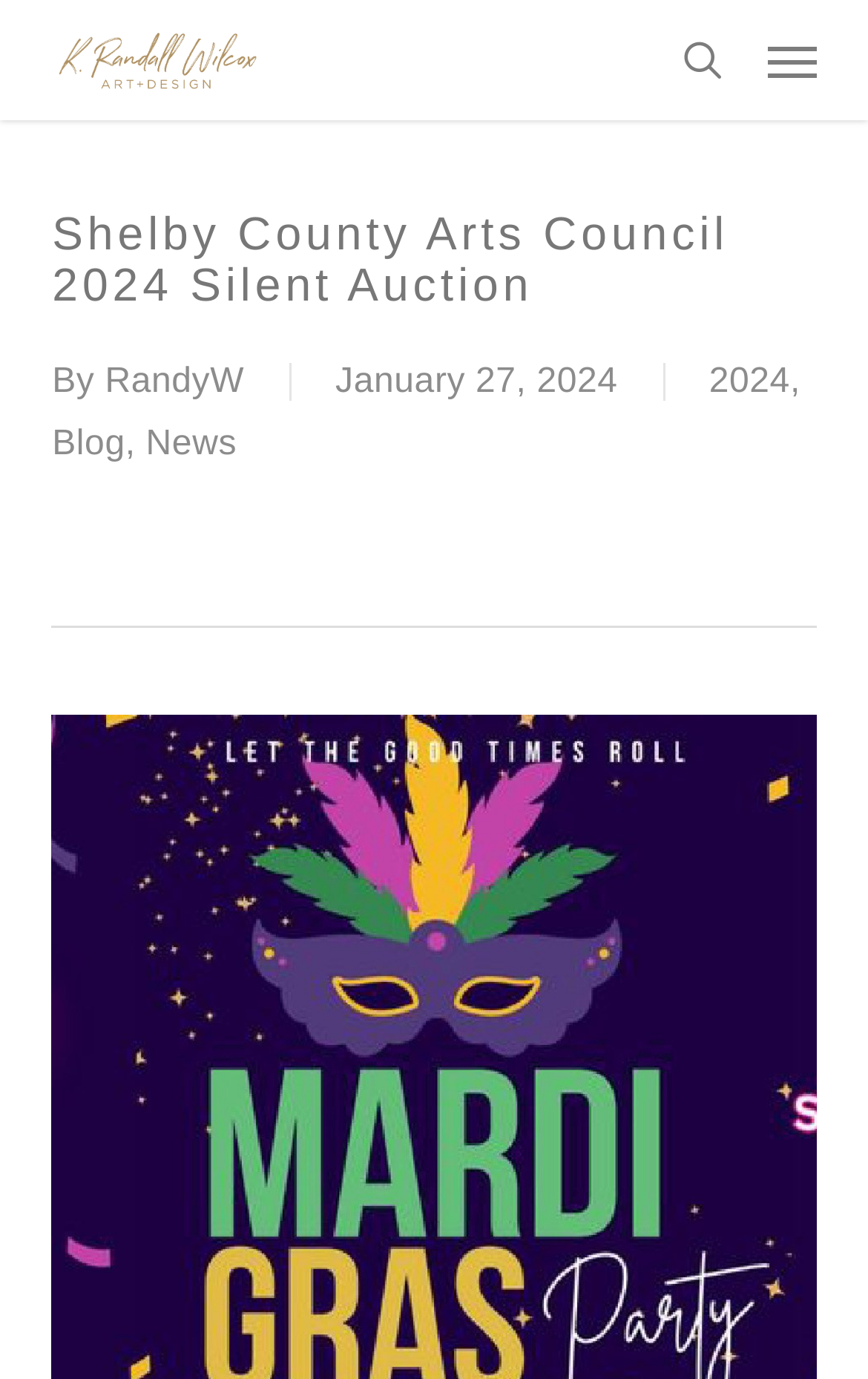Identify and provide the title of the webpage.

Shelby County Arts Council 2024 Silent Auction